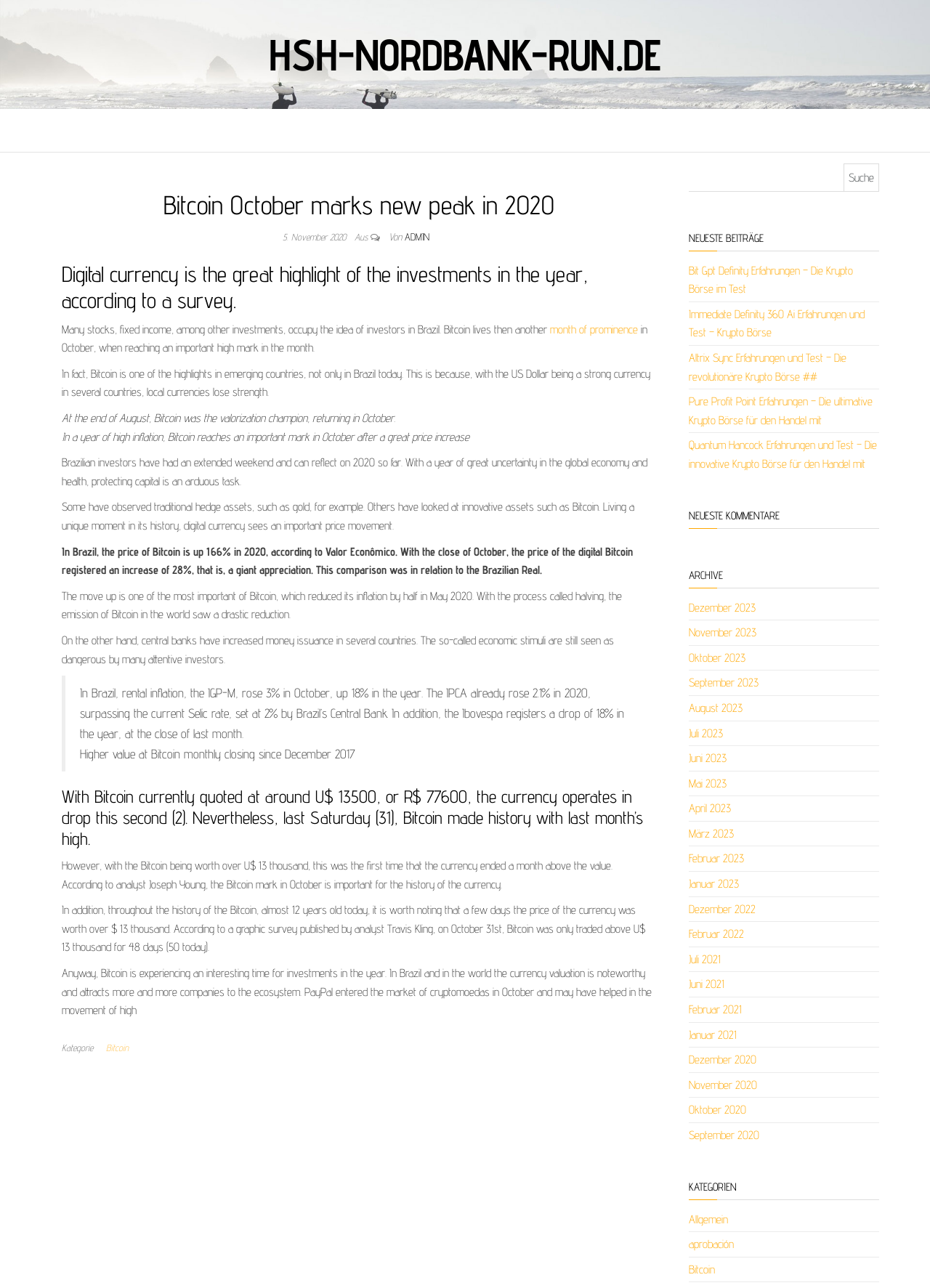Explain the webpage in detail.

This webpage is about Bitcoin and its recent performance in the market. At the top, there is a link to "HSH-NORDBANK-RUN.DE" and an article with a heading that reads "Bitcoin October marks new peak in 2020". Below the heading, there is a date "5. November 2020" and some text that mentions the author "ADMIN". 

The main content of the webpage is a series of paragraphs discussing Bitcoin's recent price increase, its performance in emerging countries, and its comparison to traditional hedge assets like gold. The text also mentions the halving of Bitcoin's emission in May 2020 and its impact on the currency's value. 

There is a blockquote section that provides additional information about the inflation rate in Brazil and the performance of the Ibovespa index. 

Further down, there is a heading that reads "With Bitcoin currently quoted at around U$ 13500, or R$ 77600, the currency operates in drop this second (2). Nevertheless, last Saturday (31), Bitcoin made history with last month’s high." Below this heading, there are more paragraphs discussing the significance of Bitcoin's recent price movement and its historical context.

On the right side of the webpage, there is a search bar with a button labeled "Suche". Below the search bar, there are several links to recent articles, including "Bit Gpt Definity Erfahrungen – Die Krypto Börse im Test" and "Immediate Definity 360 Ai Erfahrungen und Test – Krypto Börse". 

Further down, there are headings for "NEUESTE KOMMENTARE" and "ARCHIVE", followed by a list of links to archived articles organized by month and year. Finally, there is a heading for "KATEGORIEN" with links to categories like "Allgemein", "aprobación", and "Bitcoin".